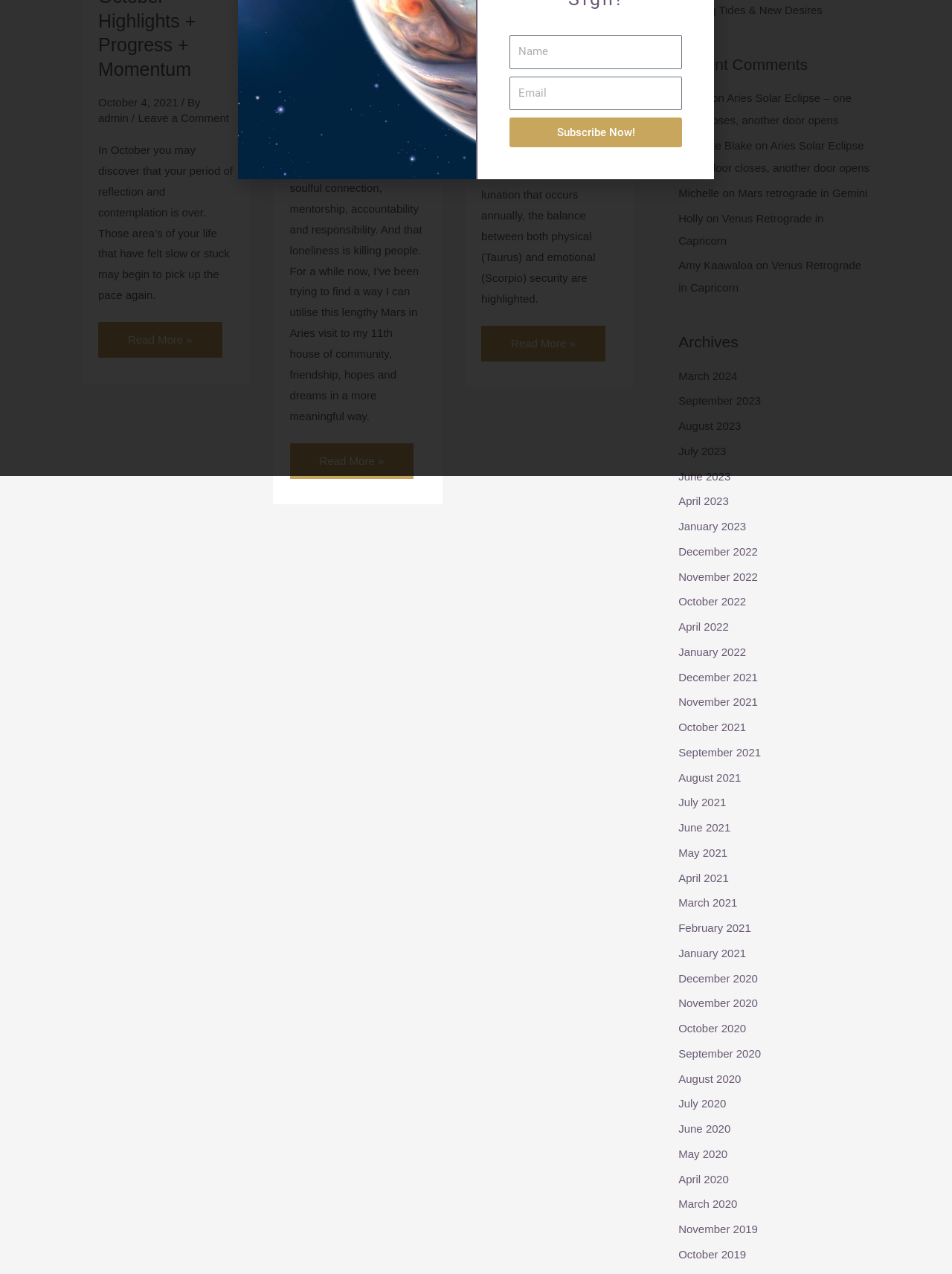Find and provide the bounding box coordinates for the UI element described with: "Leave a Comment".

[0.145, 0.088, 0.241, 0.098]